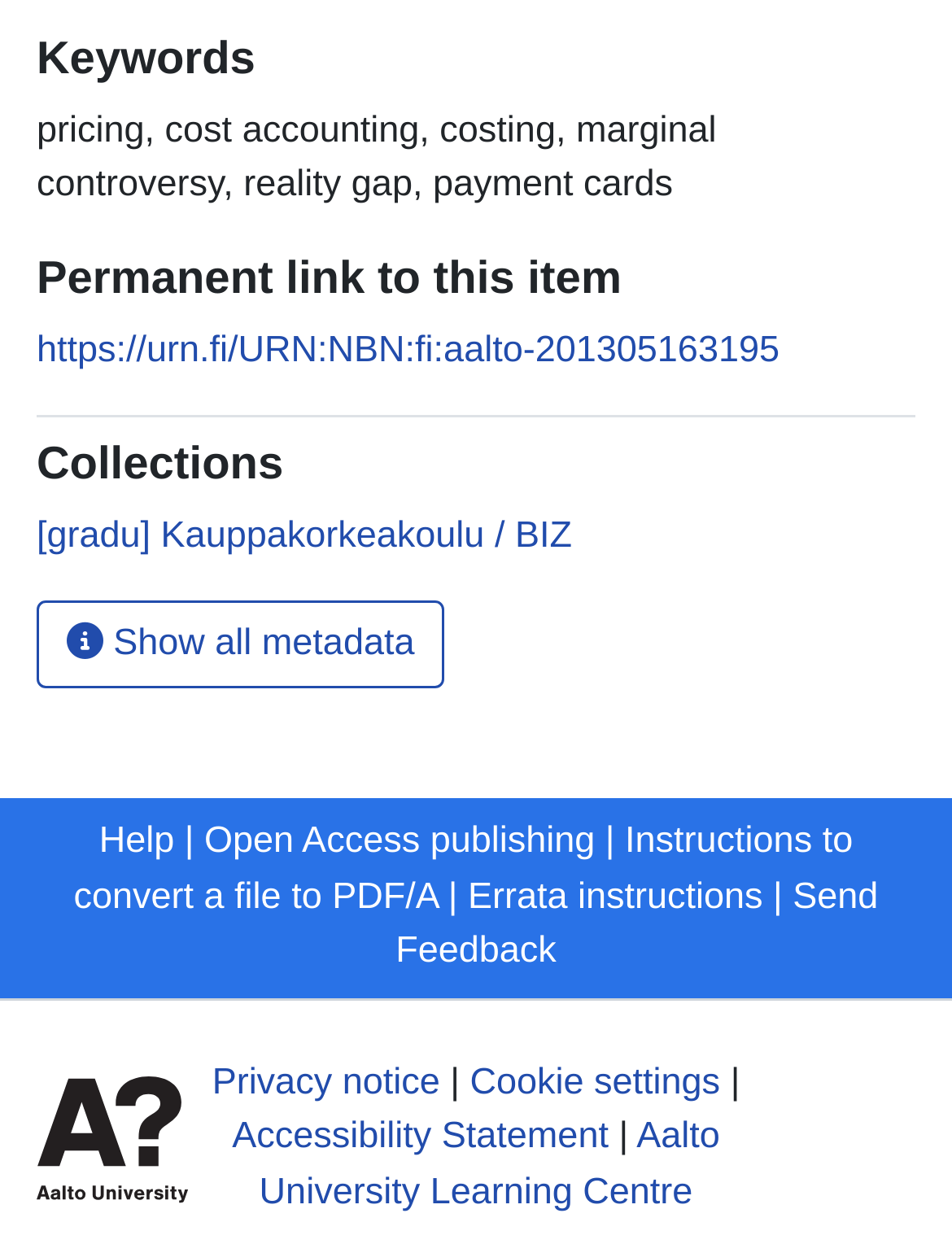Could you locate the bounding box coordinates for the section that should be clicked to accomplish this task: "Go to the 'Open Access publishing' page".

[0.215, 0.653, 0.625, 0.686]